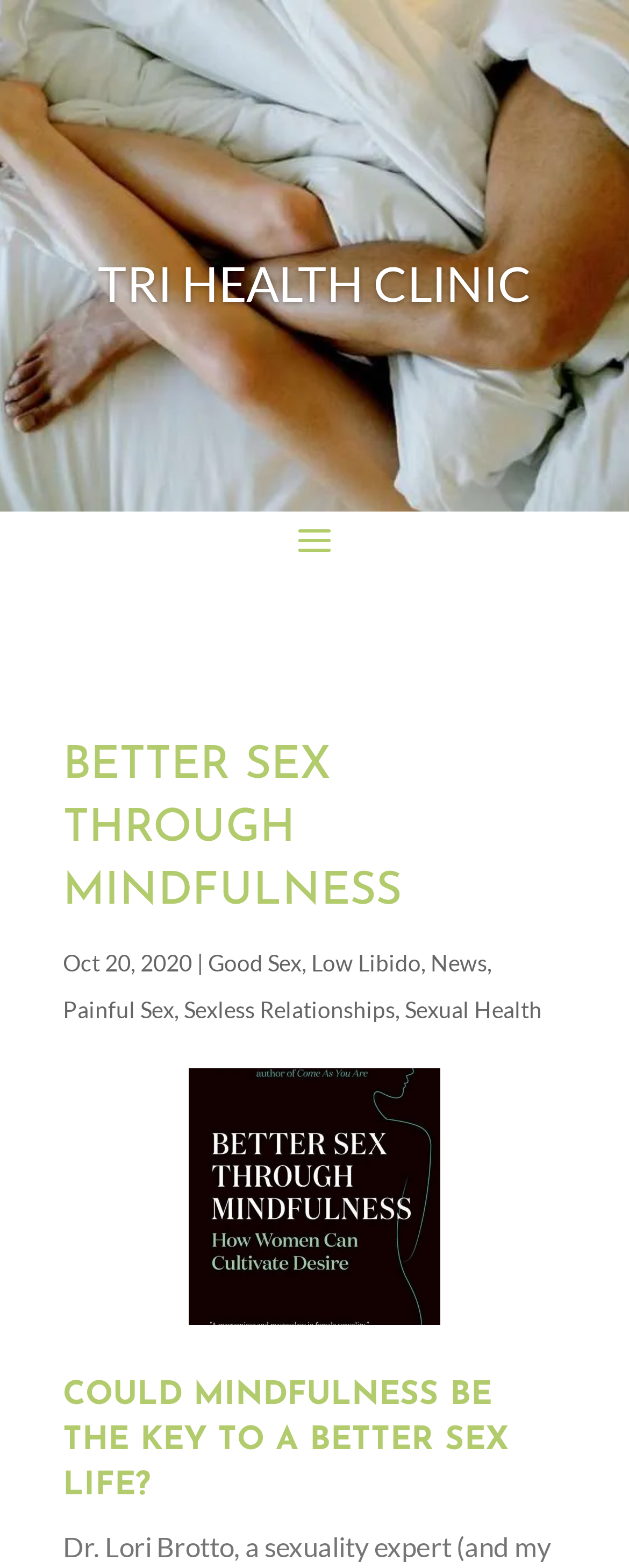Identify the bounding box coordinates for the UI element described by the following text: "News". Provide the coordinates as four float numbers between 0 and 1, in the format [left, top, right, bottom].

[0.685, 0.605, 0.774, 0.623]